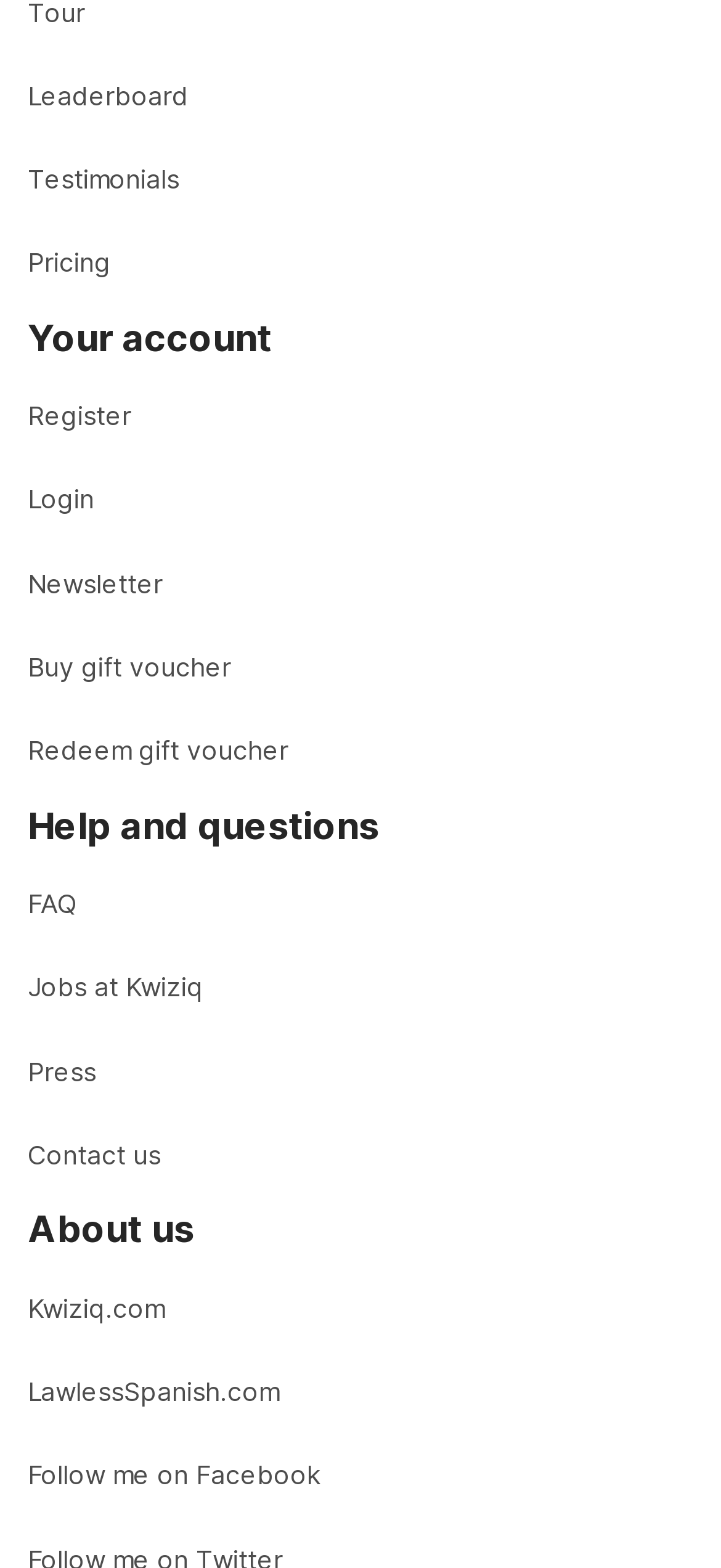Reply to the question below using a single word or brief phrase:
What is the last link on the webpage?

Follow me on Facebook